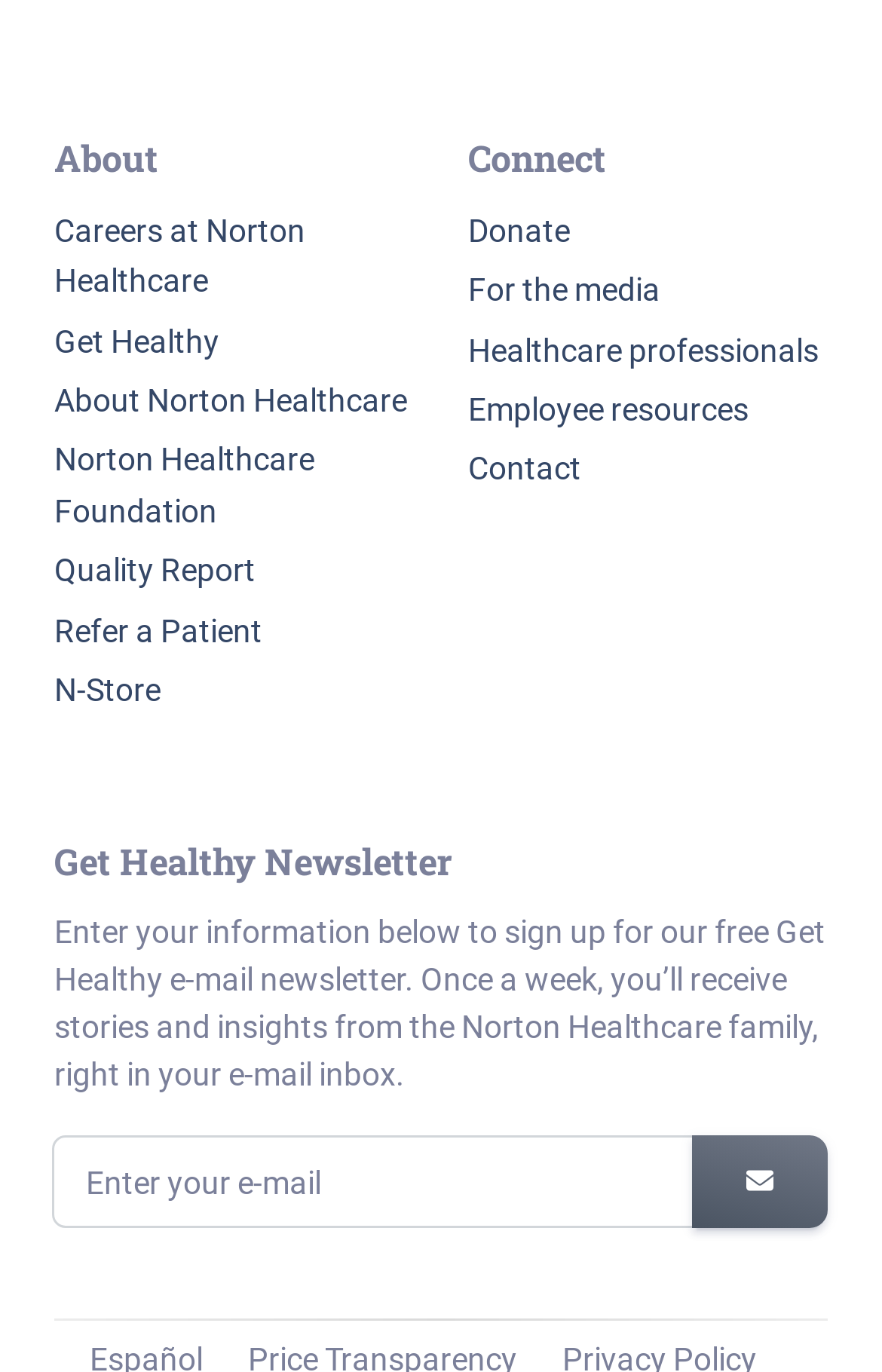Indicate the bounding box coordinates of the element that needs to be clicked to satisfy the following instruction: "Click the 'Close' button". The coordinates should be four float numbers between 0 and 1, i.e., [left, top, right, bottom].

None